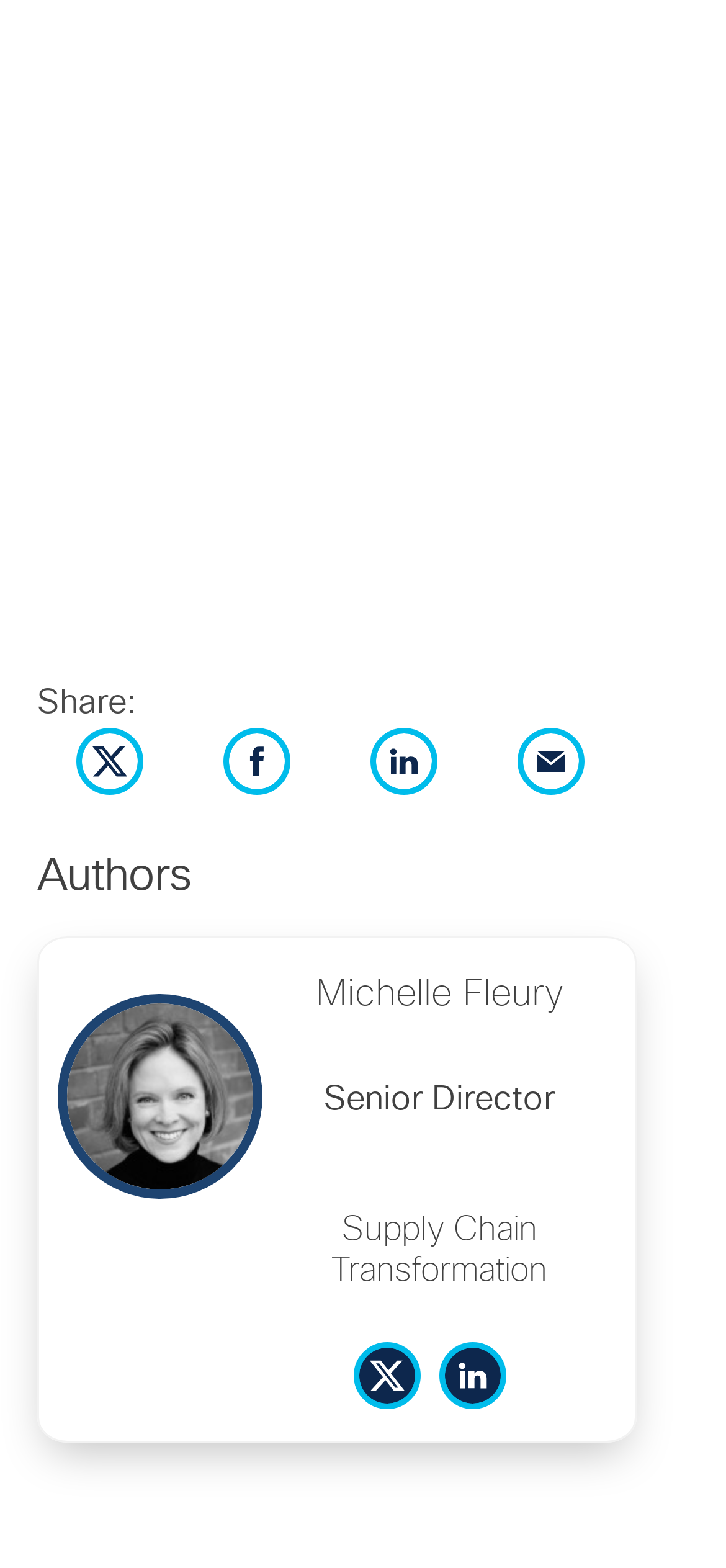How many times does the 'share on Facebook' link appear?
Observe the image and answer the question with a one-word or short phrase response.

Three